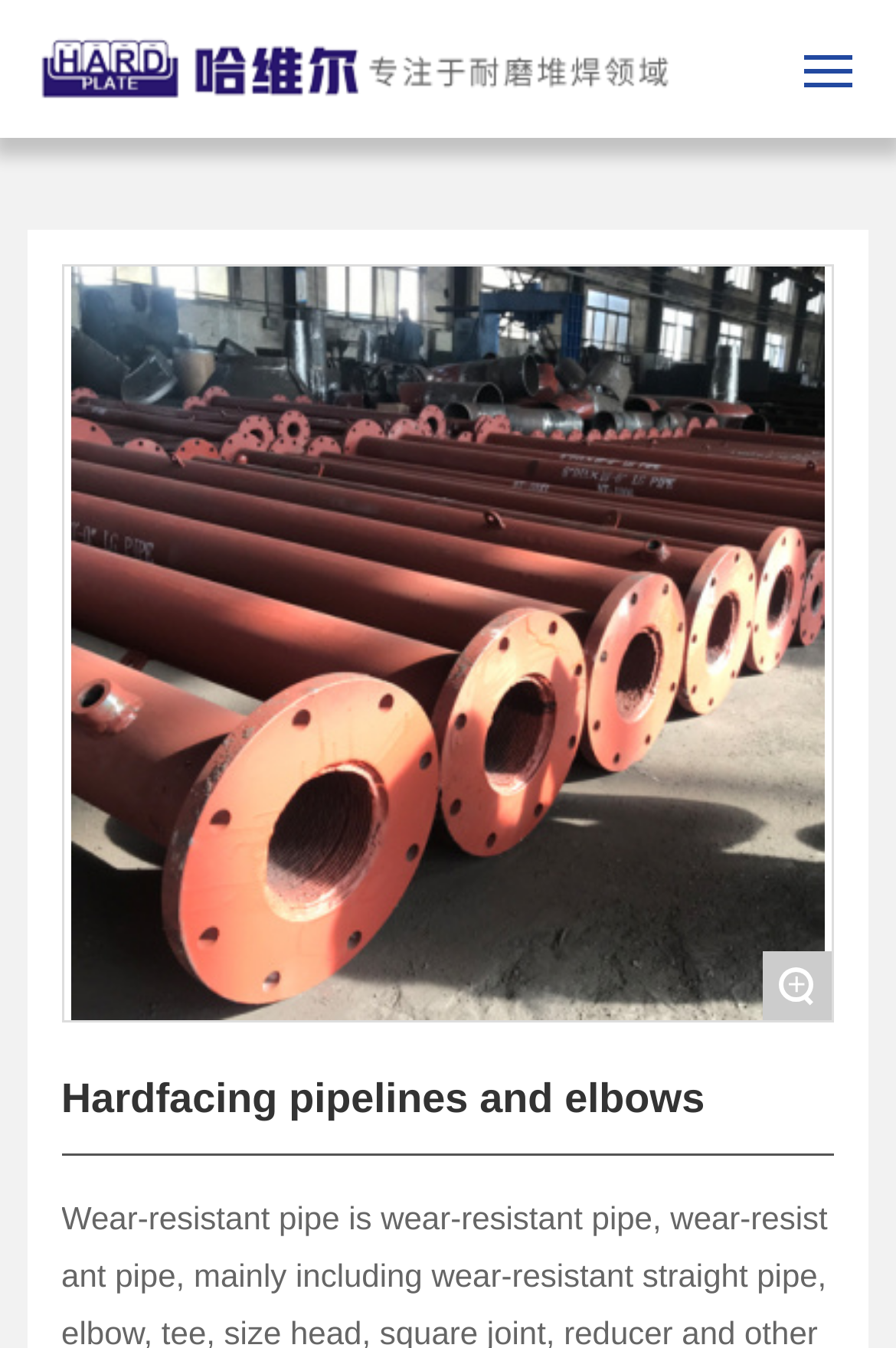Please find the bounding box coordinates of the element that you should click to achieve the following instruction: "Click the Twitter link". The coordinates should be presented as four float numbers between 0 and 1: [left, top, right, bottom].

None